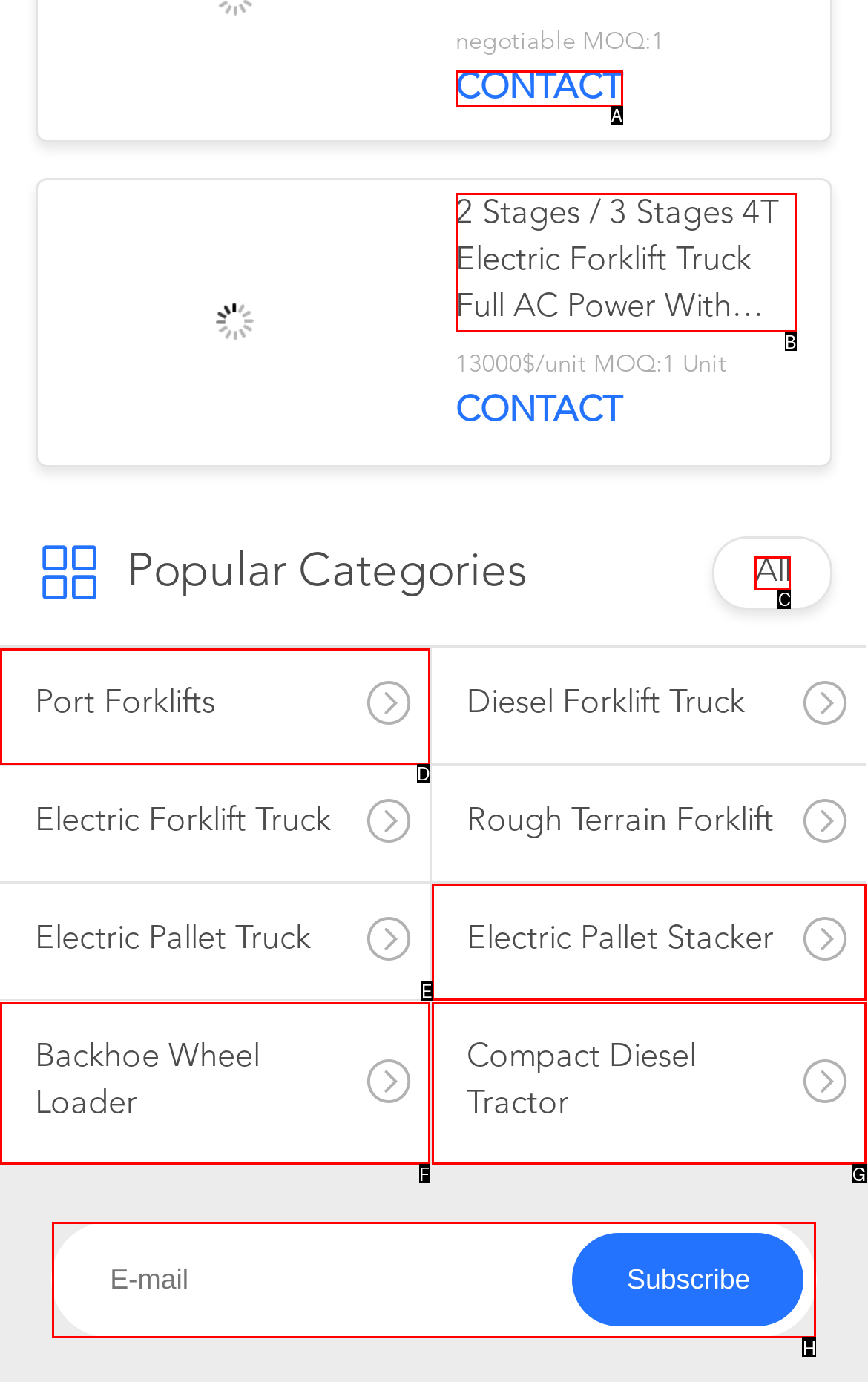Which option should you click on to fulfill this task: Contact Us? Answer with the letter of the correct choice.

None